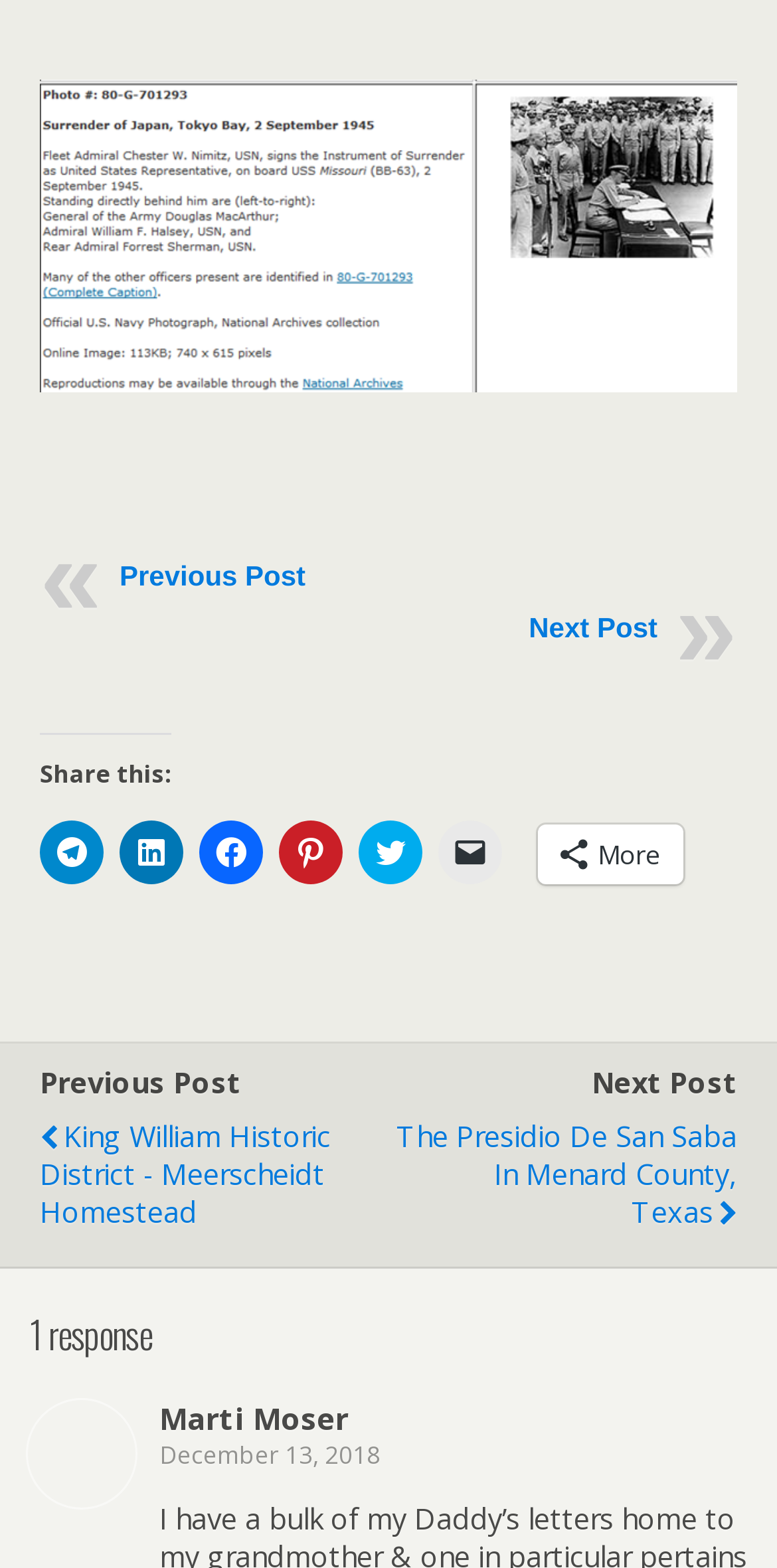Using the information in the image, give a comprehensive answer to the question: 
What is the title of the previous post?

The title of the previous post can be found by examining the link element with the text 'King William Historic District - Meerscheidt Homestead', which is located below the 'Previous Post' static text.